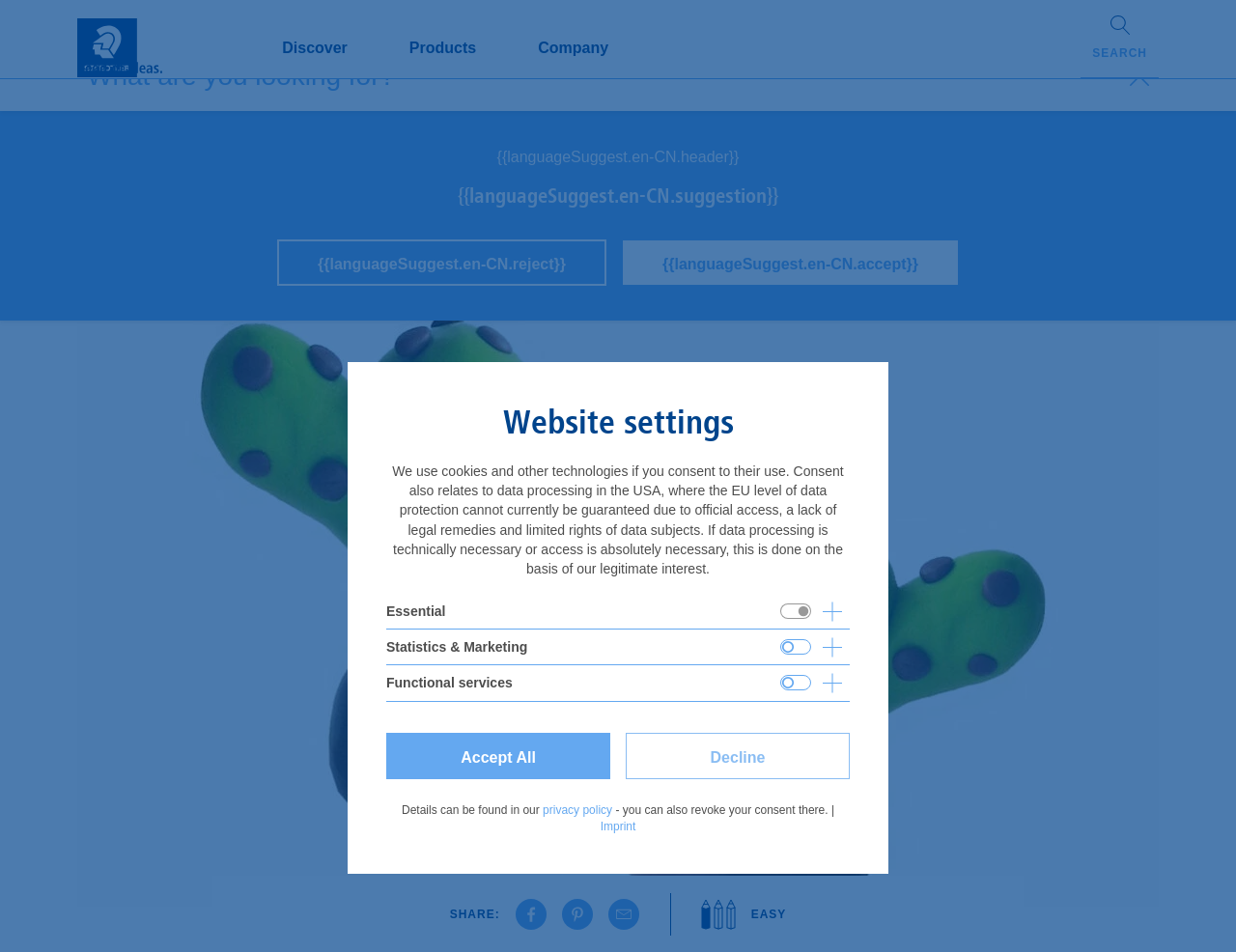Can you provide the bounding box coordinates for the element that should be clicked to implement the instruction: "Discover products"?

[0.272, 0.056, 0.363, 0.117]